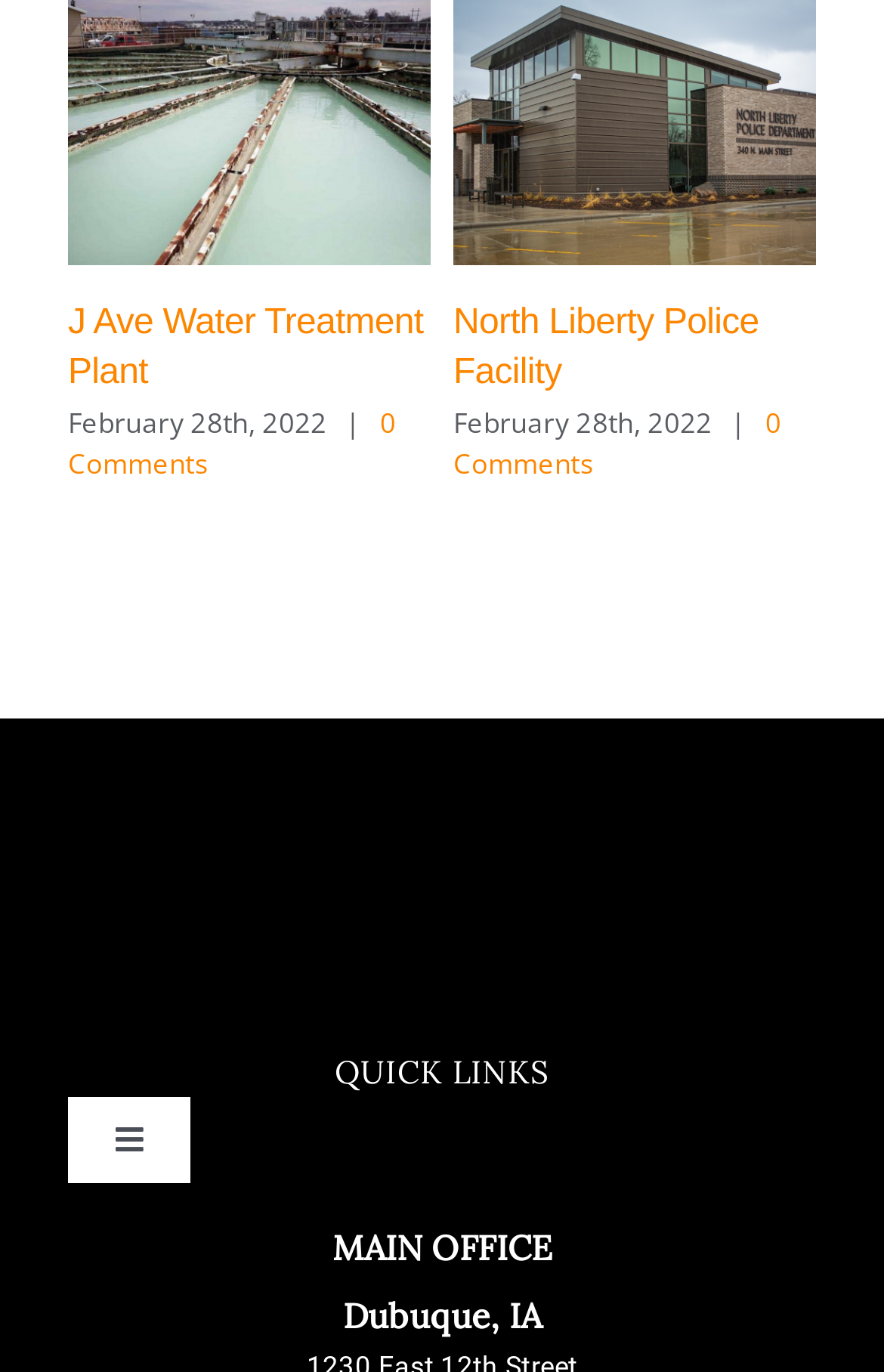Identify the bounding box of the HTML element described as: "aria-label="Dewitt Fire Station"".

[0.077, 0.194, 0.487, 0.396]